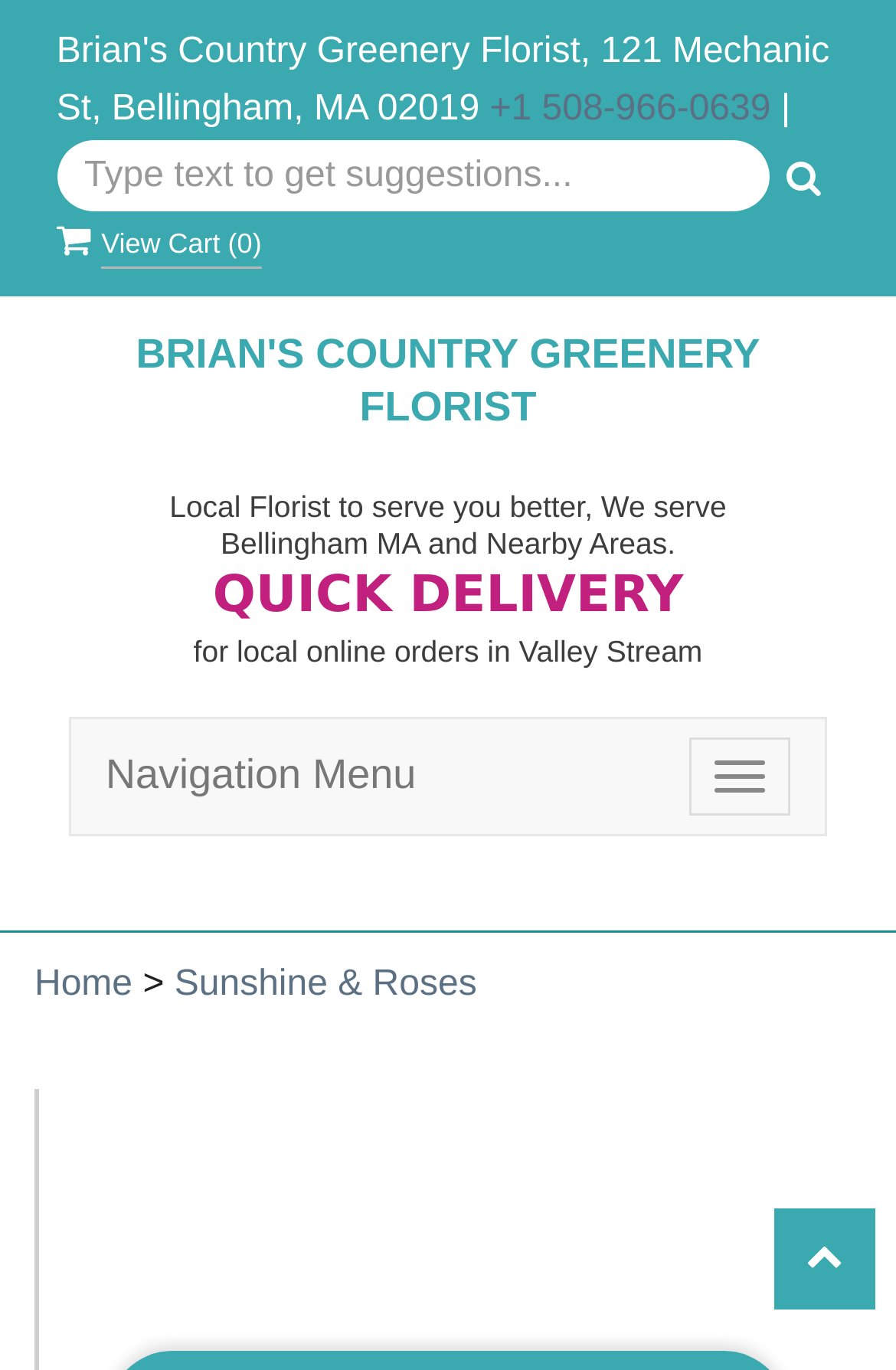What is the phone number to contact the florist?
Provide a detailed answer to the question using information from the image.

I found the phone number by looking at the link element with the text '+1 508-966-0639' which is located at the top of the page.